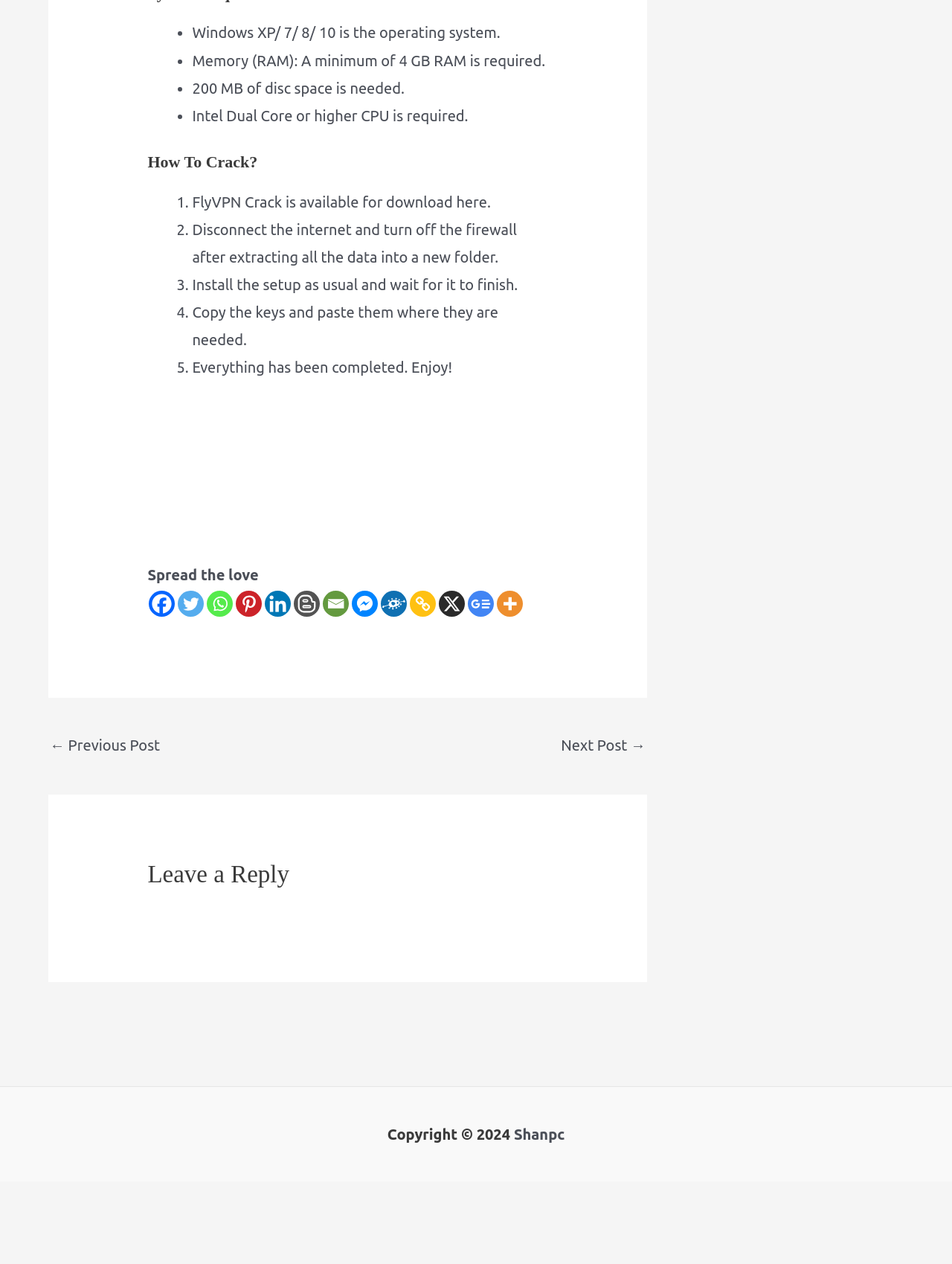Determine the bounding box coordinates of the clickable region to carry out the instruction: "Click on Leave a Reply".

[0.155, 0.676, 0.575, 0.708]